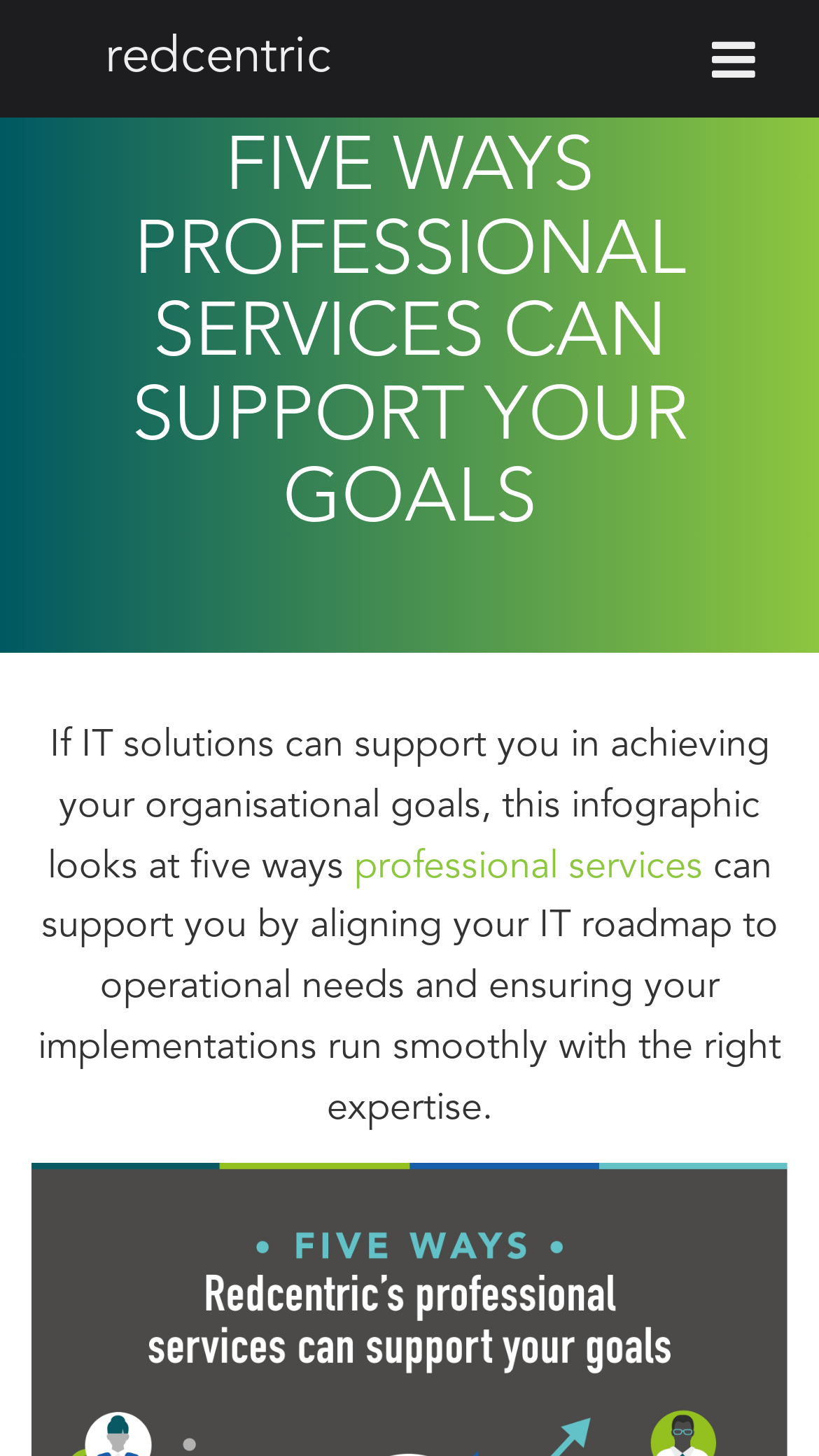Your task is to find and give the main heading text of the webpage.

FIVE WAYS PROFESSIONAL SERVICES CAN SUPPORT YOUR GOALS